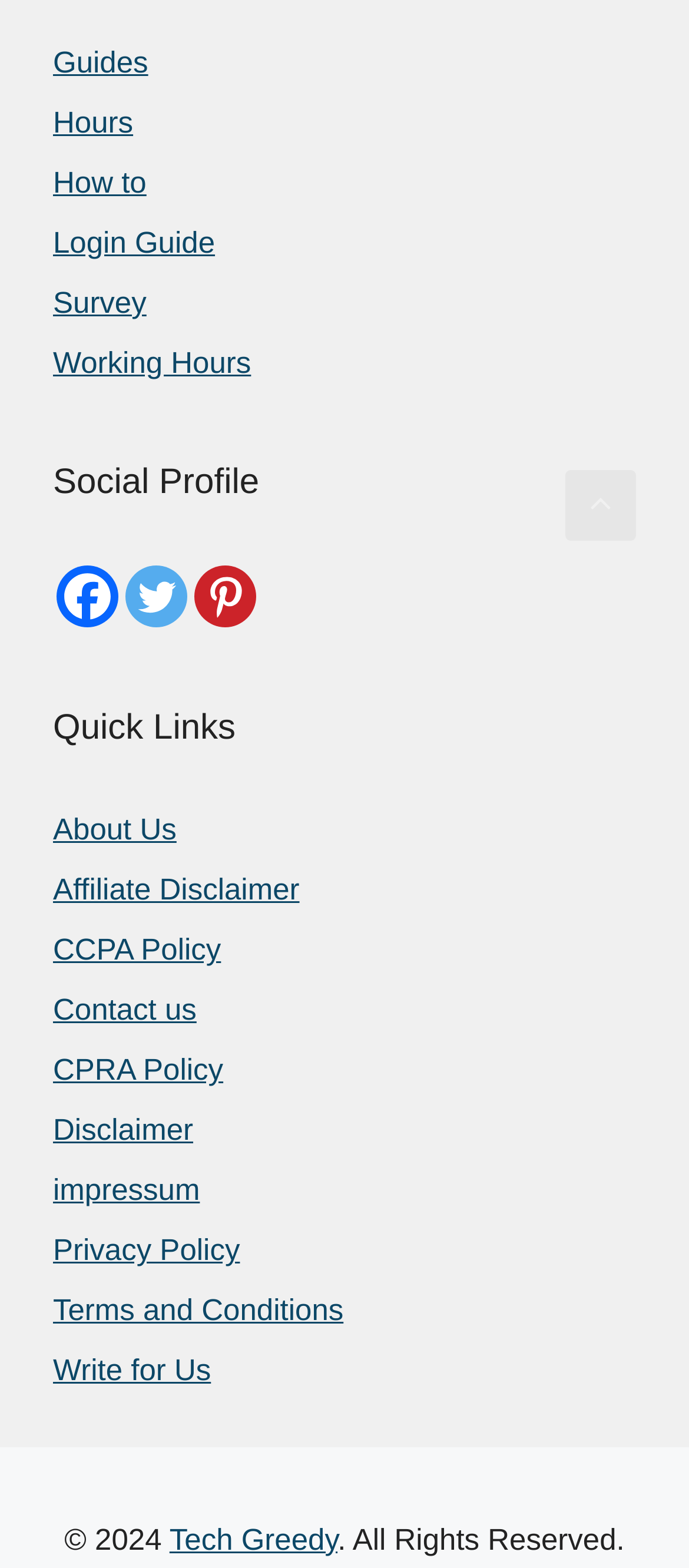Use the information in the screenshot to answer the question comprehensively: What is the copyright year?

The copyright year is 2024, which is mentioned at the bottom of the webpage with a bounding box of [0.093, 0.971, 0.246, 0.993].